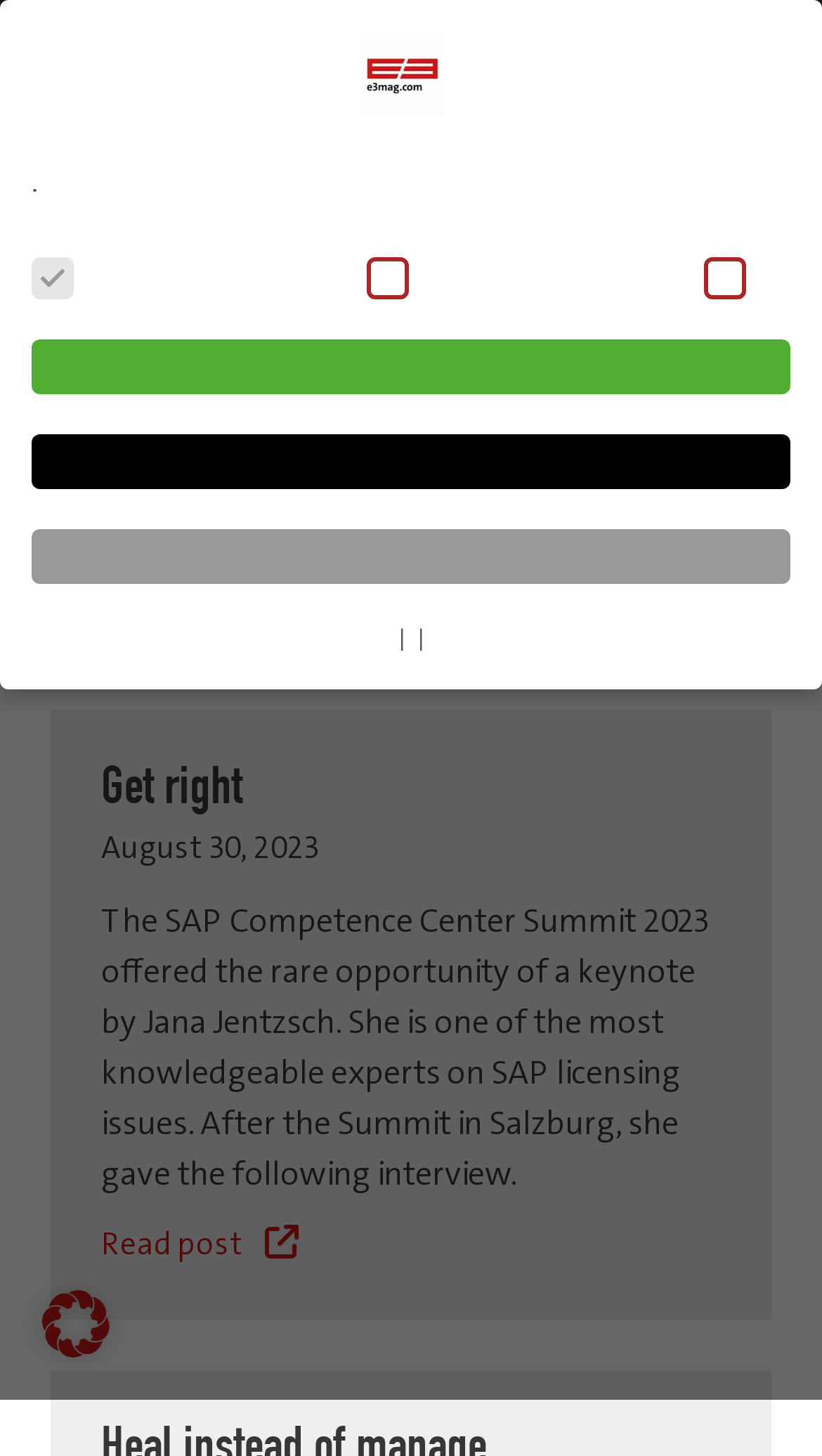Determine the bounding box coordinates of the section I need to click to execute the following instruction: "Switch to German language". Provide the coordinates as four float numbers between 0 and 1, i.e., [left, top, right, bottom].

[0.7, 0.009, 0.746, 0.071]